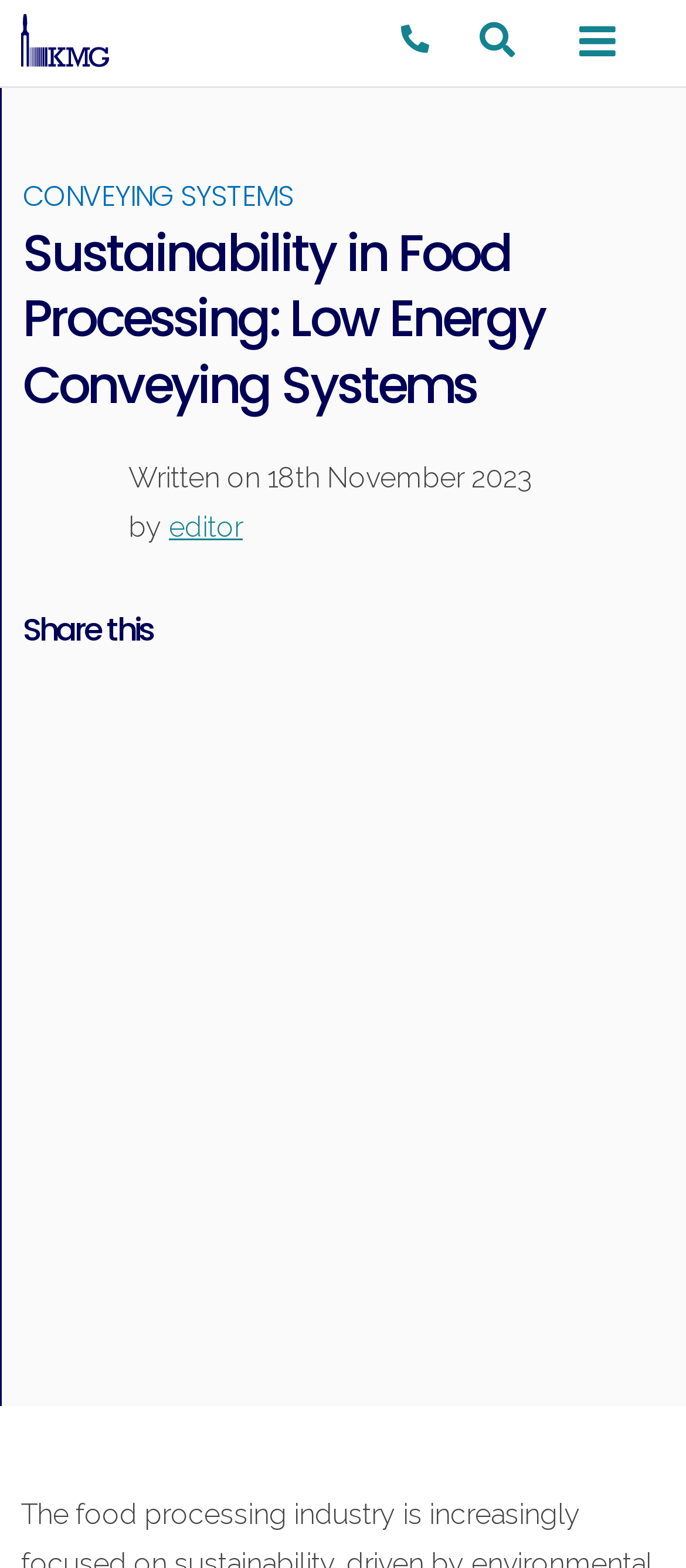Locate the bounding box of the UI element based on this description: "market research trade". Provide four float numbers between 0 and 1 as [left, top, right, bottom].

None